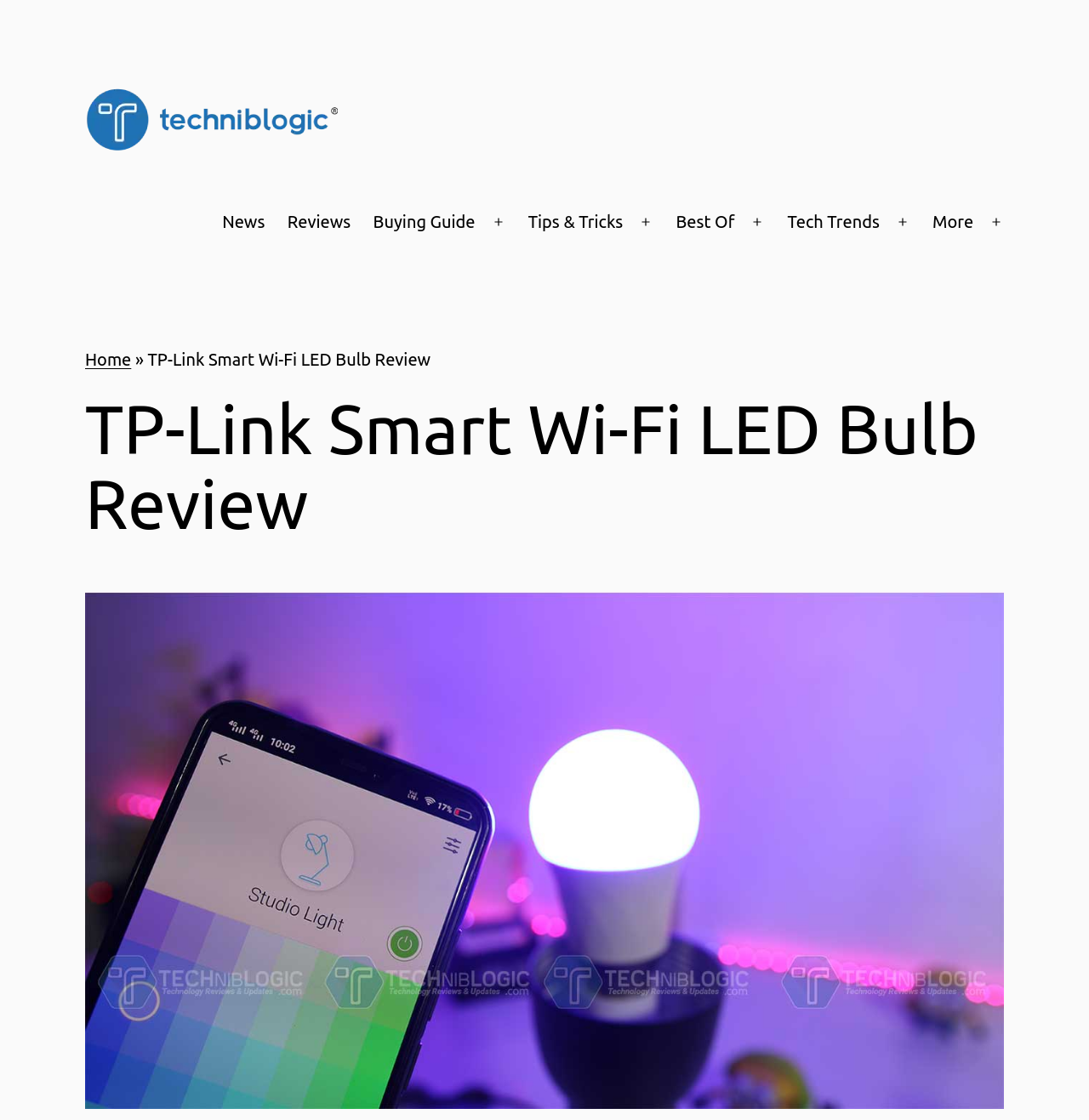Specify the bounding box coordinates of the element's region that should be clicked to achieve the following instruction: "Go to News". The bounding box coordinates consist of four float numbers between 0 and 1, in the format [left, top, right, bottom].

[0.194, 0.179, 0.254, 0.217]